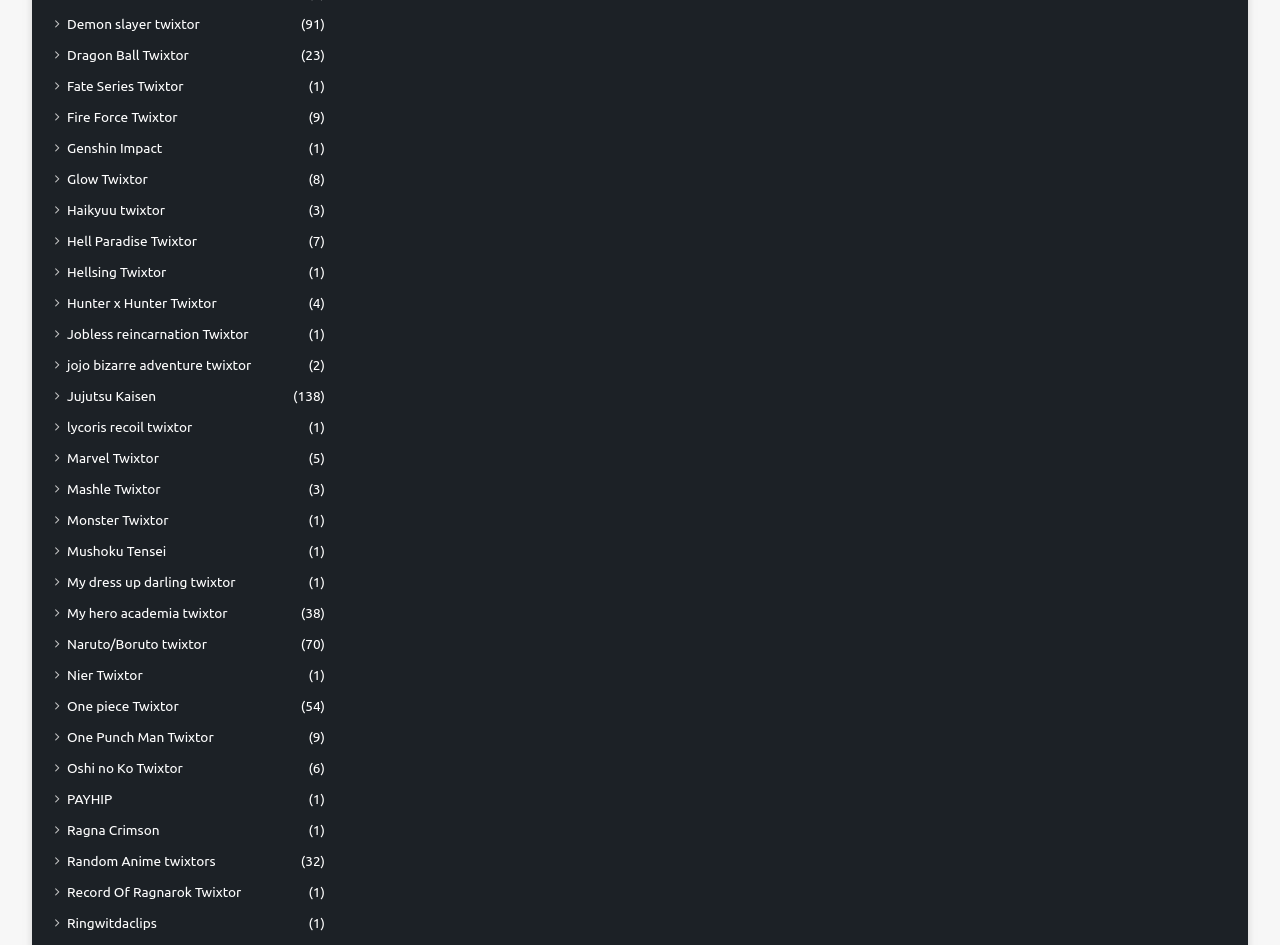Use a single word or phrase to respond to the question:
What is the purpose of the numbers in parentheses next to each link?

Count of something